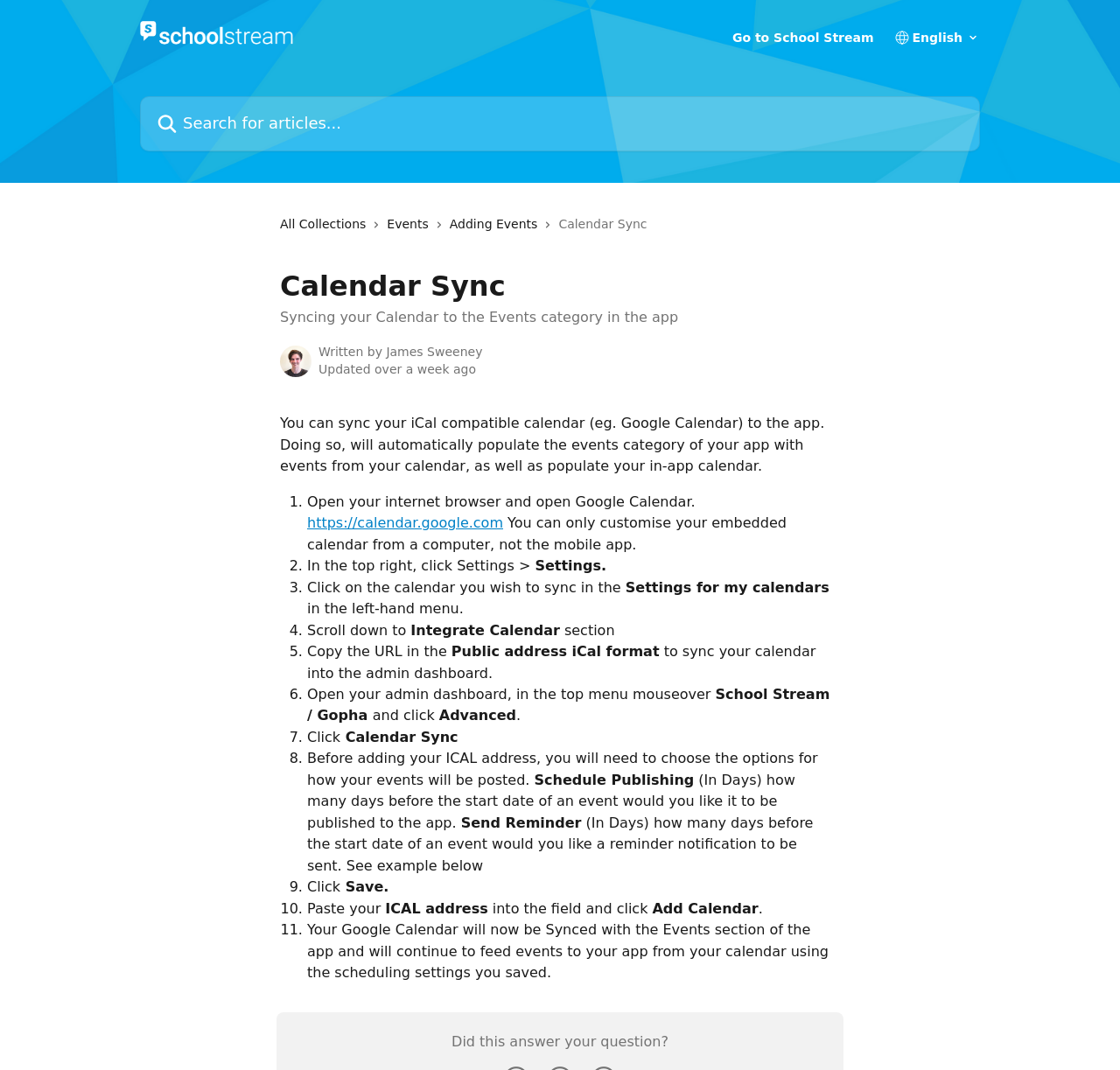Determine the bounding box coordinates of the target area to click to execute the following instruction: "Go to School Stream."

[0.654, 0.029, 0.78, 0.041]